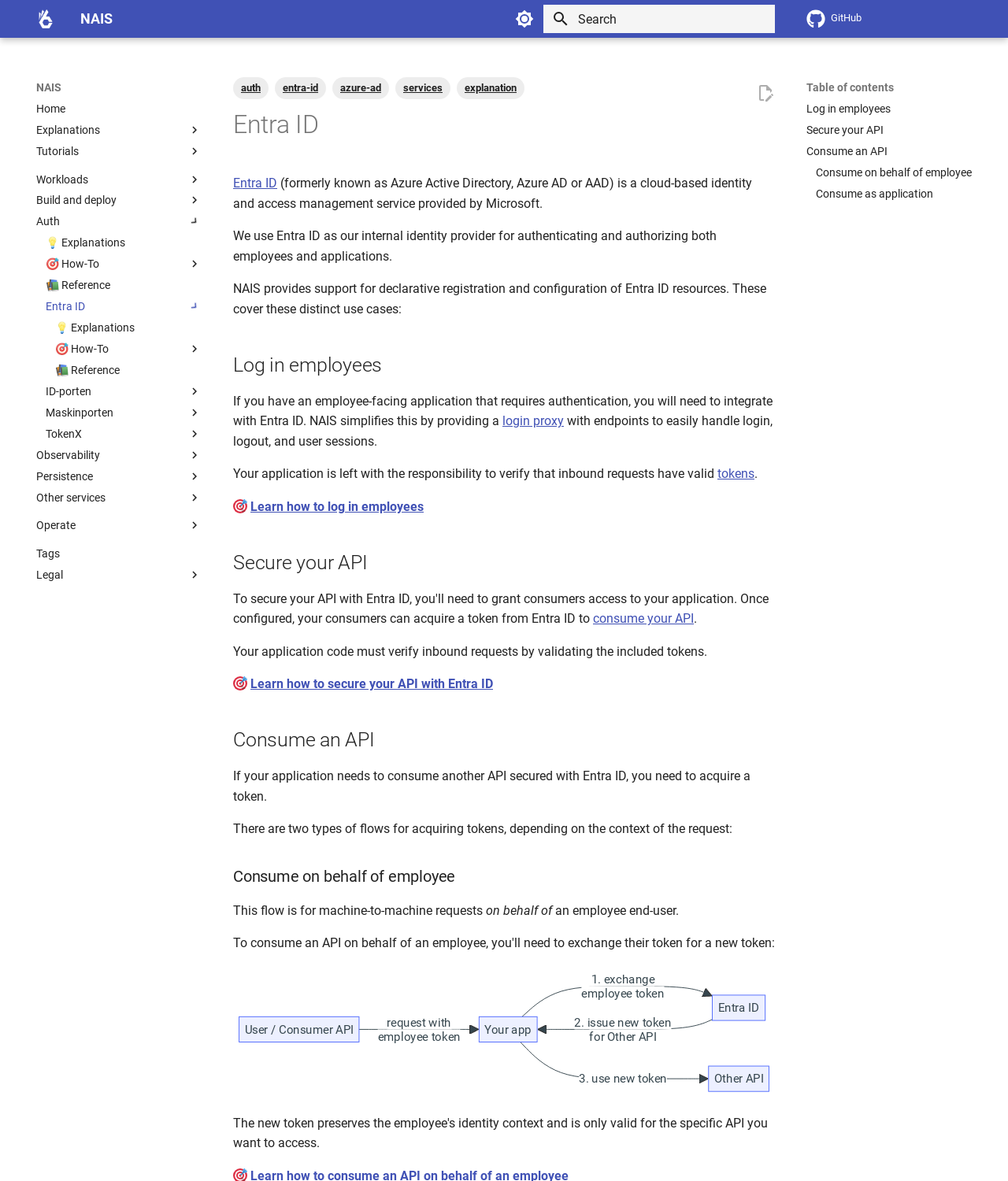Find and specify the bounding box coordinates that correspond to the clickable region for the instruction: "Switch to dark mode".

[0.505, 0.003, 0.536, 0.029]